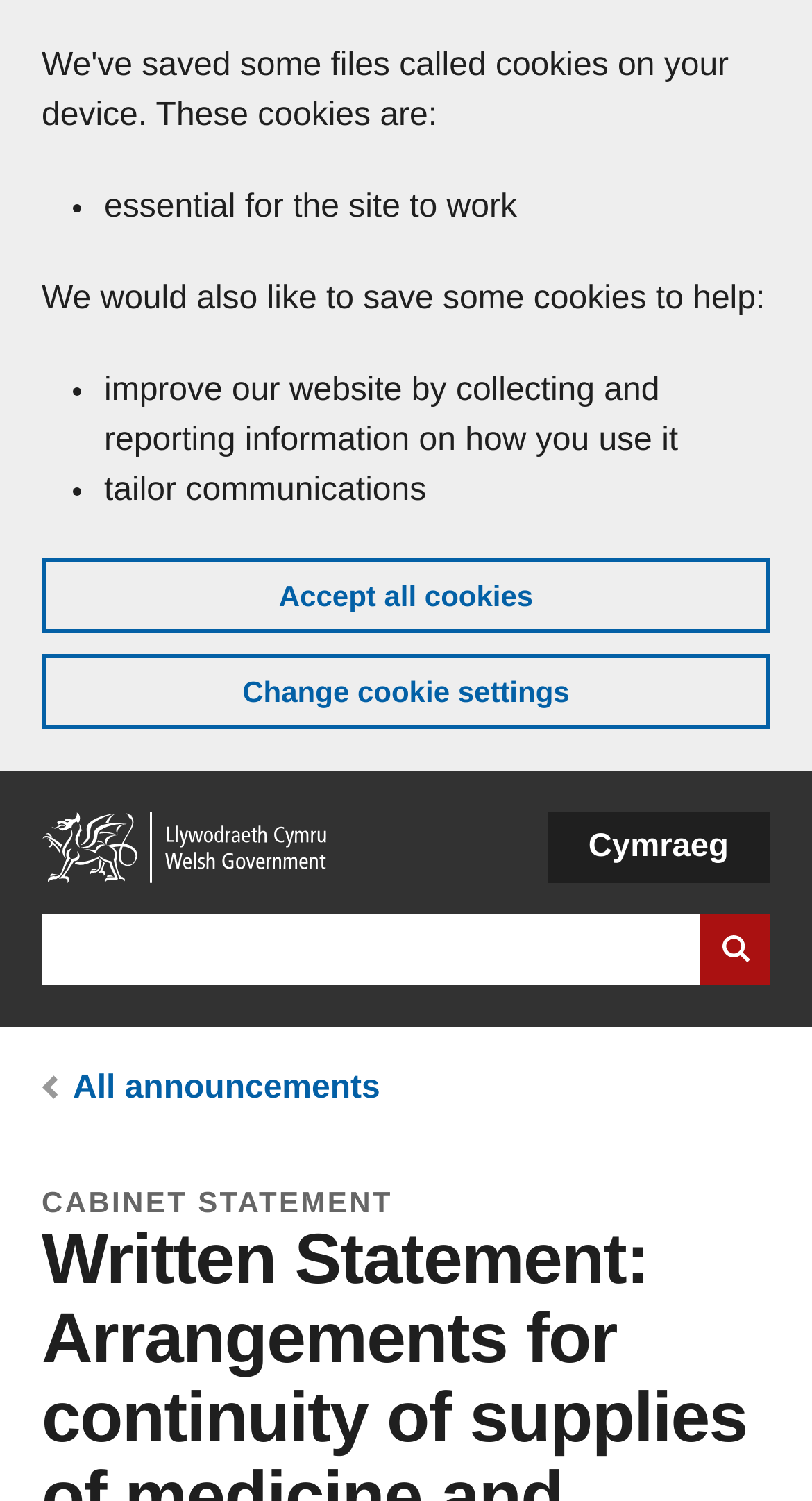What is the topic of the written statement?
Using the image, provide a detailed and thorough answer to the question.

I determined the topic of the written statement by looking at the title of the webpage, which is 'Written Statement: Arrangements for continuity of supplies of medicine and medical products following the EU transition period (3 December 2020) | GOV.WALES'. This title clearly indicates the topic of the written statement.